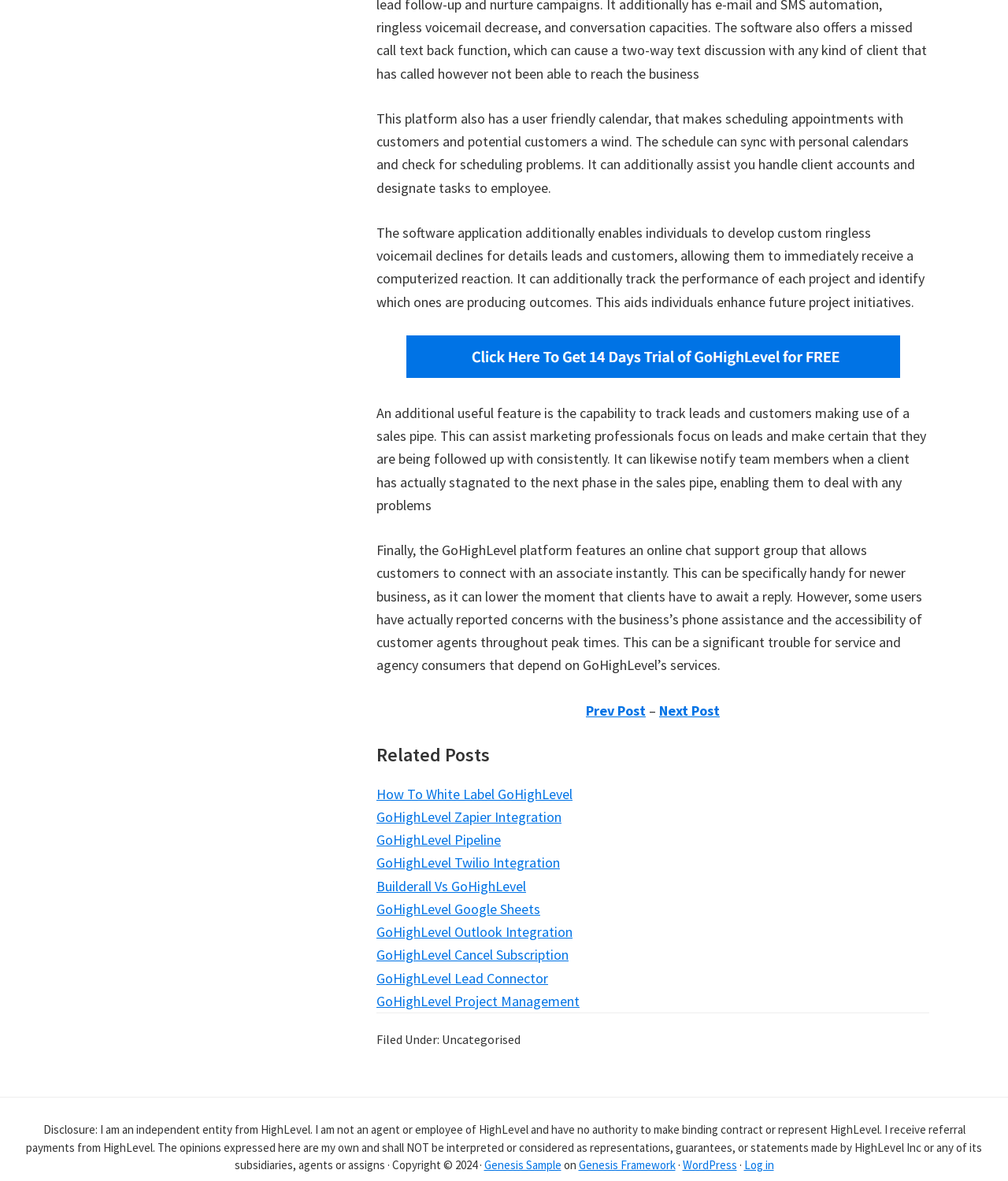Please identify the coordinates of the bounding box that should be clicked to fulfill this instruction: "Read 'Related Posts GoHighLevel Down'".

[0.373, 0.63, 0.922, 0.649]